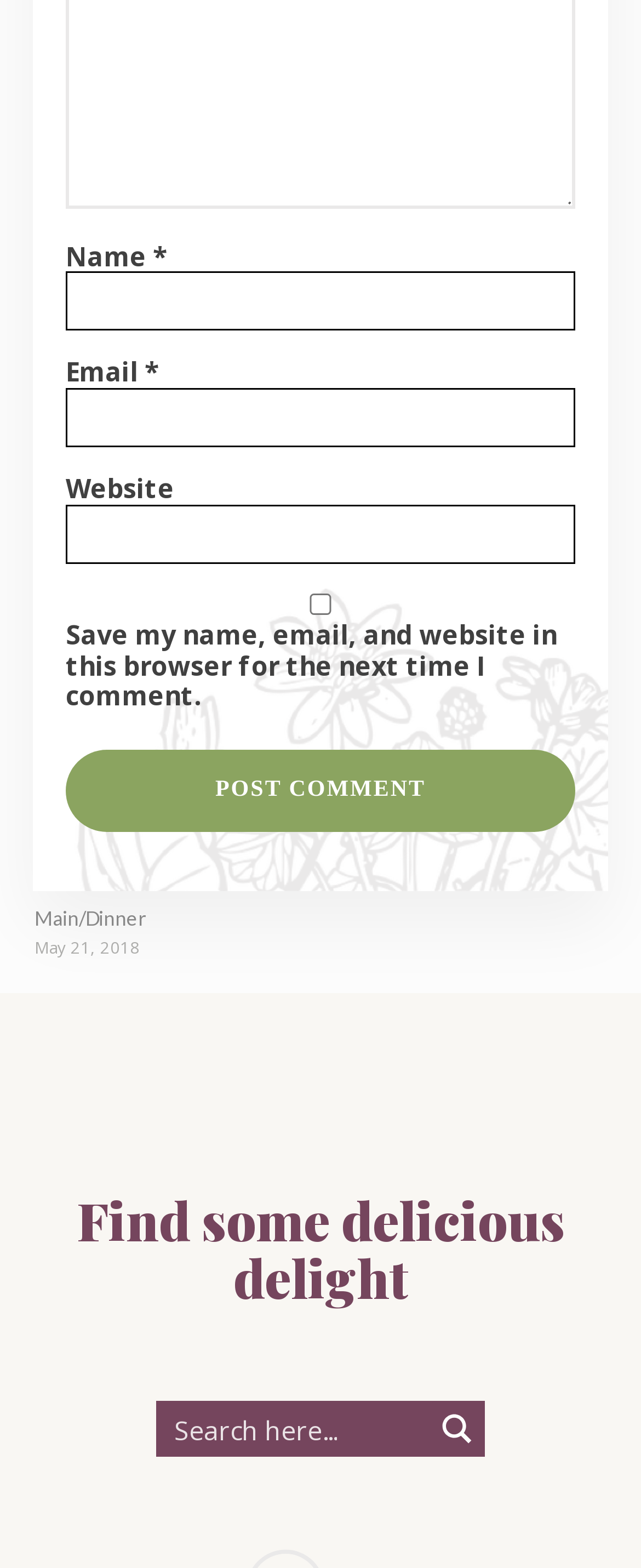Please identify the bounding box coordinates of the element's region that needs to be clicked to fulfill the following instruction: "Search for something". The bounding box coordinates should consist of four float numbers between 0 and 1, i.e., [left, top, right, bottom].

[0.272, 0.892, 0.646, 0.93]